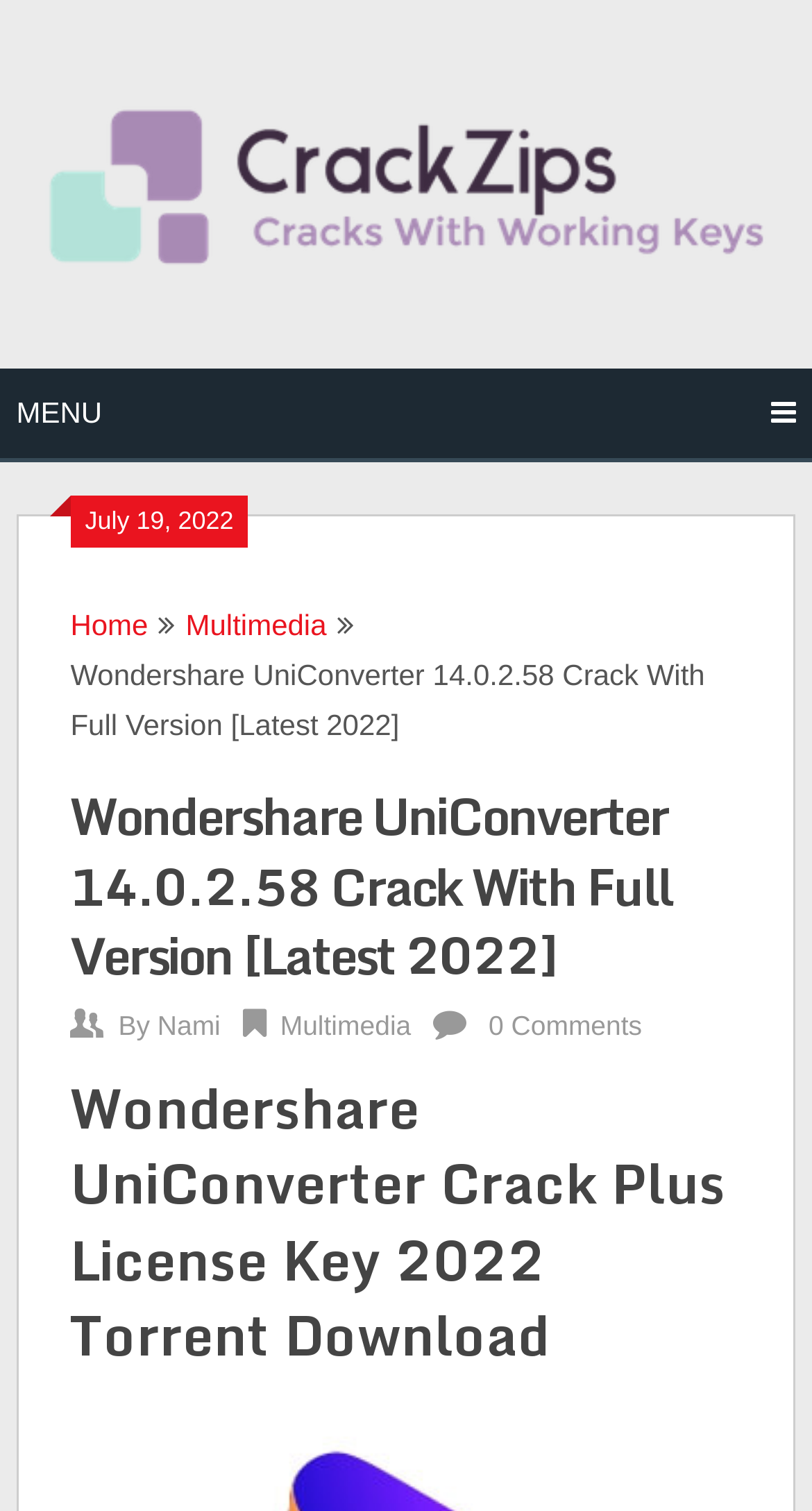Provide a brief response using a word or short phrase to this question:
What is the date of the webpage's latest update?

July 19, 2022